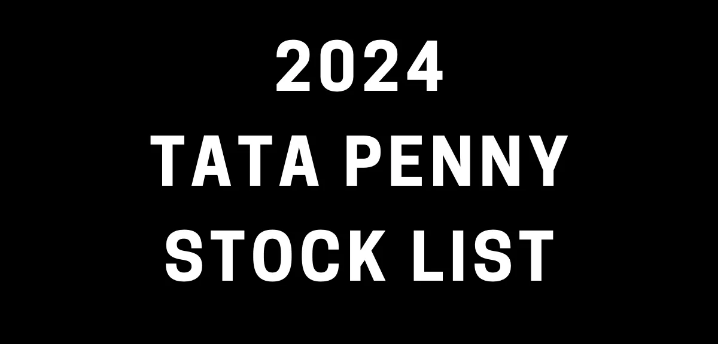What is the theme of the image?
Using the visual information, respond with a single word or phrase.

Financial exploration